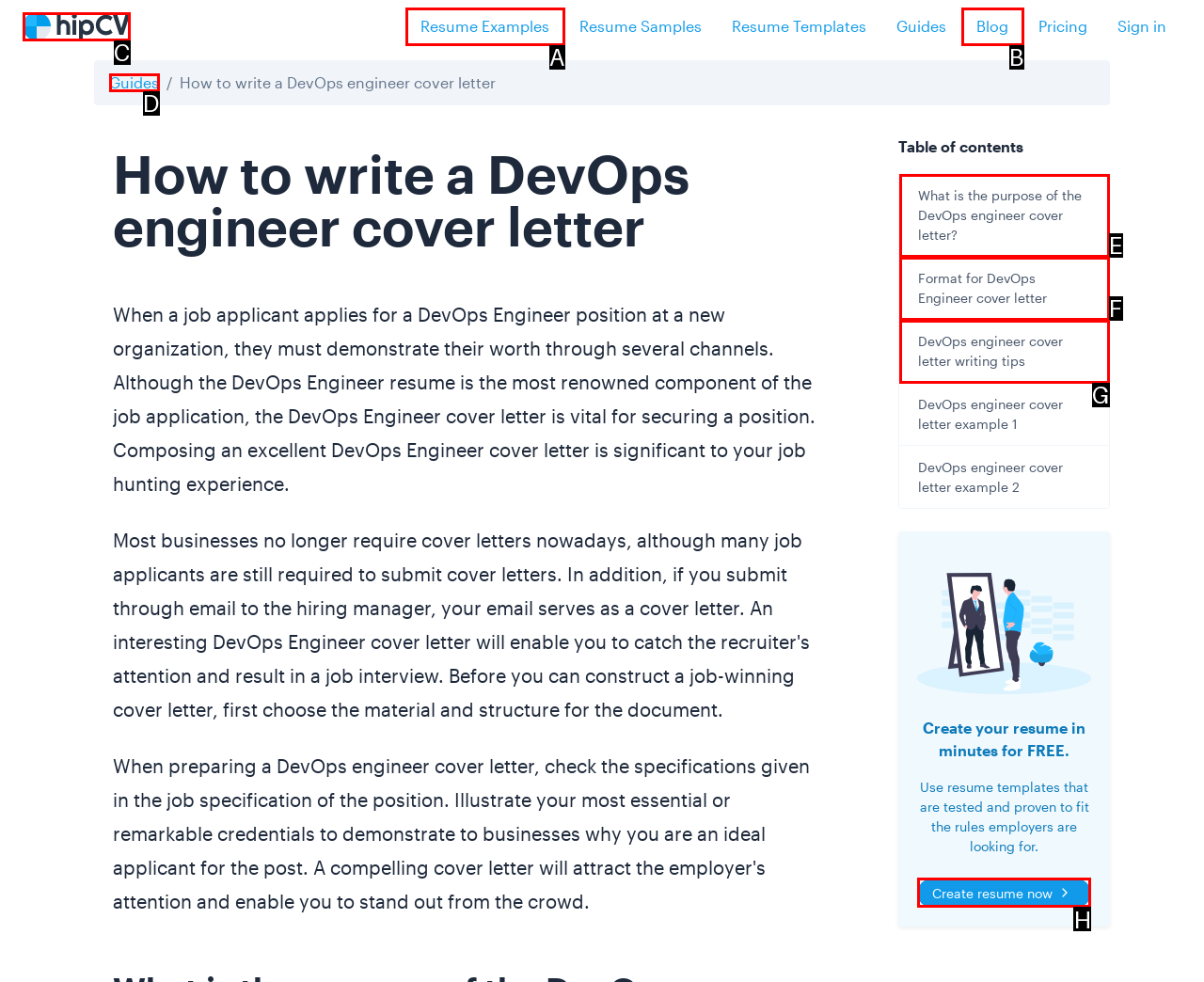Decide which UI element to click to accomplish the task: Create a resume now
Respond with the corresponding option letter.

H